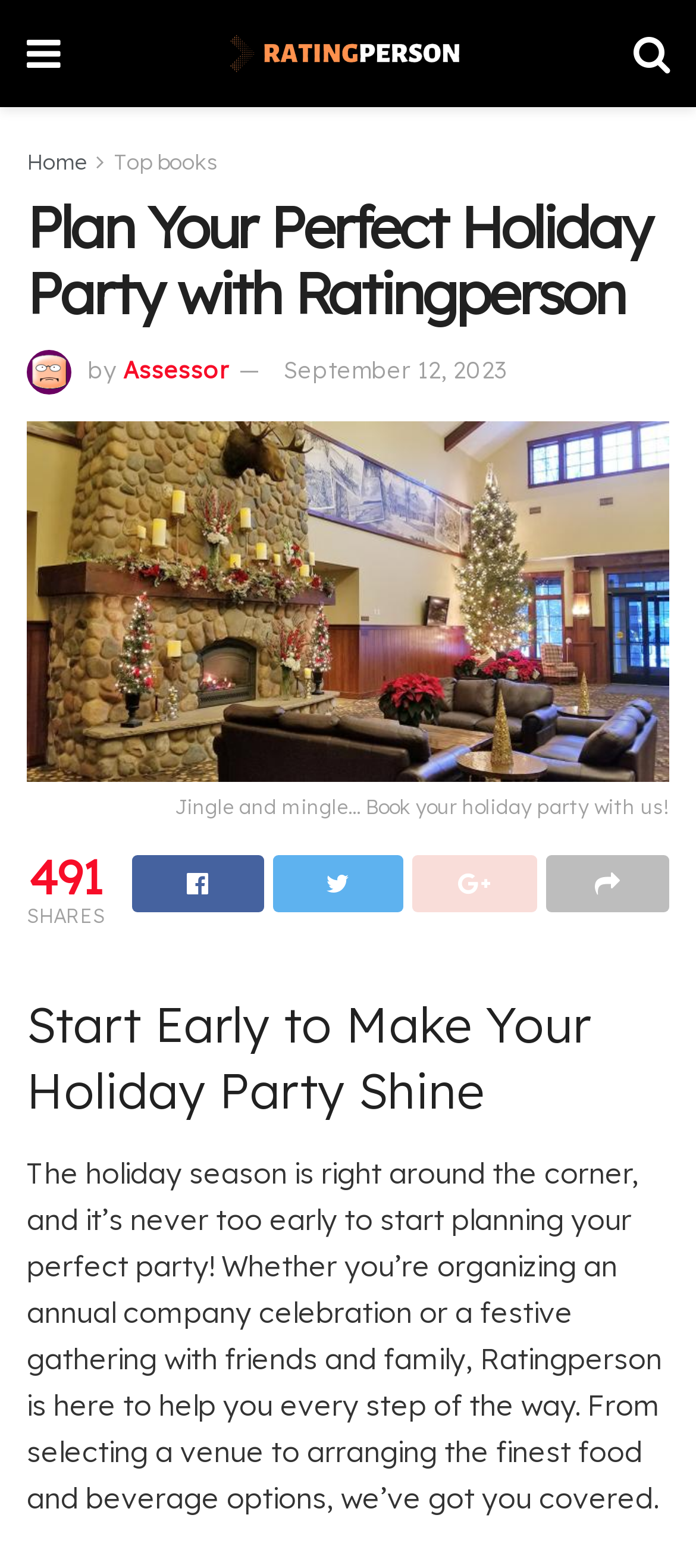Explain in detail what you observe on this webpage.

The webpage is about planning a perfect holiday party with Ratingperson. At the top left, there is a link with a star icon, followed by a link to "Ratingperson" with its logo. On the top right, there is a link with a search icon. Below these links, there are navigation links to "Home" and "Top books". 

A large heading "Plan Your Perfect Holiday Party with Ratingperson" spans across the top of the page. Below this heading, there is an image of an assessor, followed by text "by Assessor" and a link to the assessor's name. The date "September 12, 2023" is also present in this section.

A prominent call-to-action link "Jingle and mingle… Book your holiday party with us!" is displayed with a related image, taking up a significant portion of the page. Below this, there is a text "491" and "SHARES" on the left, and four social media links on the right.

The main content of the page starts with a heading "Start Early to Make Your Holiday Party Shine". This is followed by a paragraph of text that explains the importance of planning a holiday party early and how Ratingperson can assist with the process, from selecting a venue to arranging food and beverages.